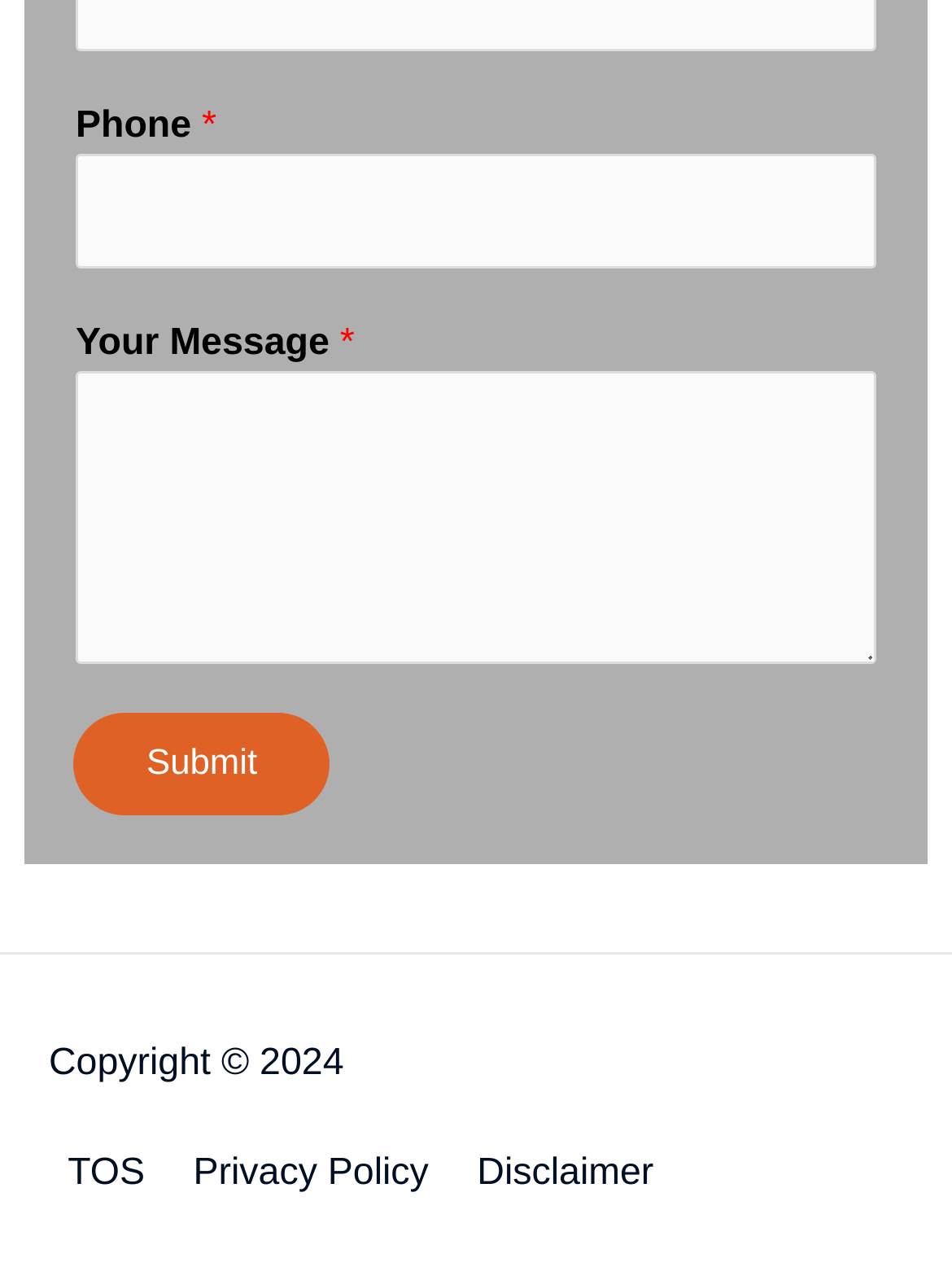Given the description of a UI element: "parent_node: Phone * name="wpforms[fields][14]"", identify the bounding box coordinates of the matching element in the webpage screenshot.

[0.079, 0.12, 0.921, 0.209]